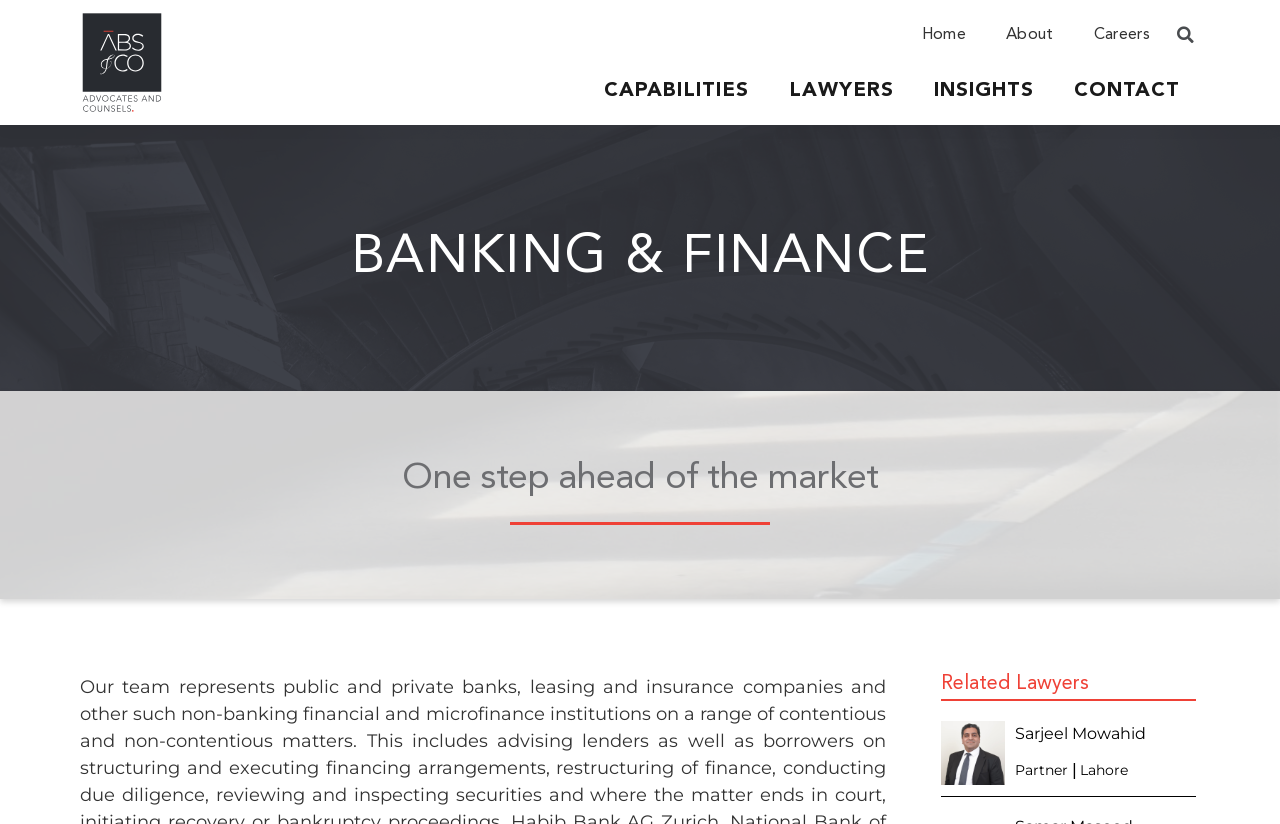Identify the bounding box for the described UI element. Provide the coordinates in (top-left x, top-left y, bottom-right x, bottom-right y) format with values ranging from 0 to 1: aria-label="Search" title="Search"

None